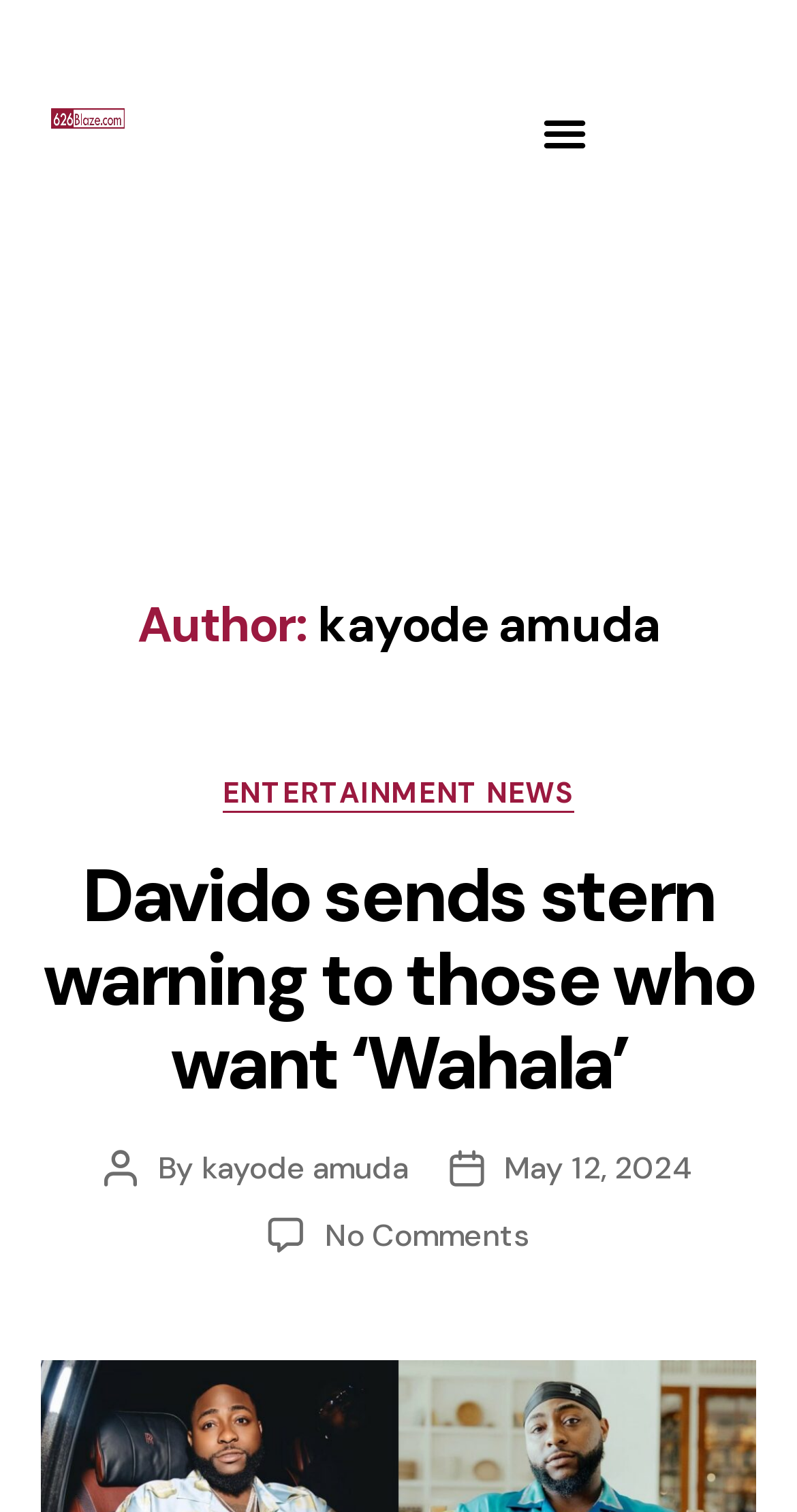Offer a meticulous description of the webpage's structure and content.

The webpage appears to be a blog or news article page. At the top left, there is a logo image with the text "626 logo". To the right of the logo, there is a menu toggle button. Below the logo and menu toggle button, there is a header section that spans the entire width of the page. 

In the header section, the author's name "kayode amuda" is prominently displayed. Below the author's name, there are several links and headings. The first link is "ENTERTAINMENT NEWS", which is followed by a heading that reads "Davido sends stern warning to those who want ‘Wahala’". This heading is also a link. 

Below the heading, there is a byline that reads "By" followed by a link to the author's name "kayode amuda". The date "May 12, 2024" is displayed to the right of the byline. At the bottom of the header section, there is a link that reads "No Comments on Davido sends stern warning to those who want ‘Wahala’".